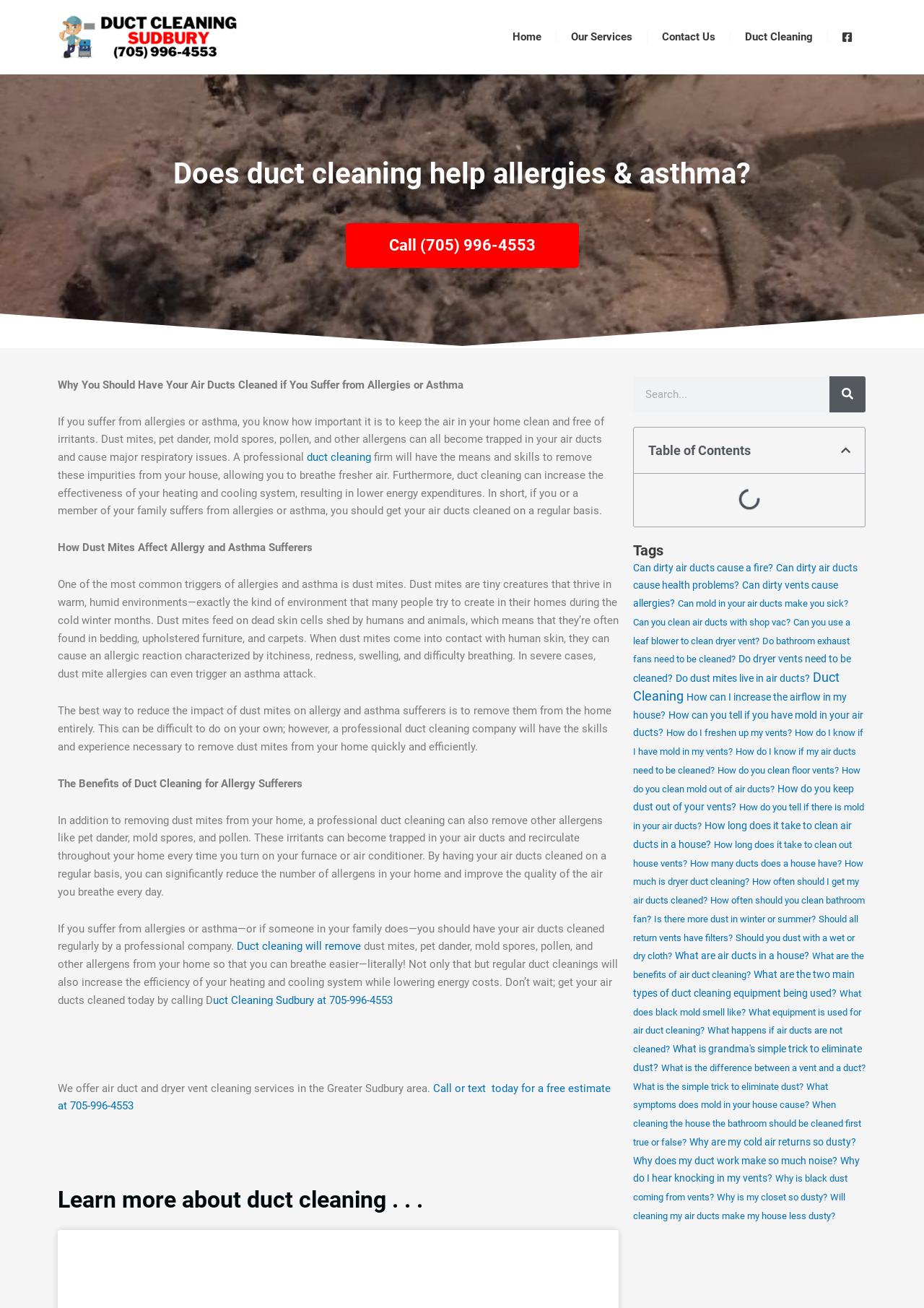What is one of the common triggers of allergies and asthma?
Please elaborate on the answer to the question with detailed information.

According to the webpage, dust mites are one of the common triggers of allergies and asthma. They thrive in warm, humid environments and can cause allergic reactions when they come into contact with human skin.